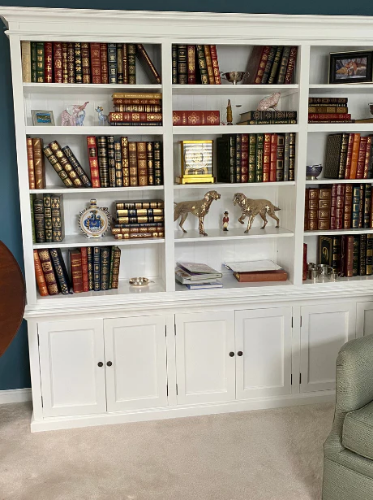Give an in-depth description of the image.

The image showcases a beautifully designed NovaSolo bookcase, featuring an array of antique books displayed across its shelves. The bookcase is painted in a crisp white finish, creating a striking contrast with the rich, dark hues of the leather-bound books, which are arranged in a visually appealing manner. 

On the middle shelves, two majestic golden lion figurines stand proudly as decorative accents, framed by various books and a vintage display piece that adds a touch of elegance. Below the shelves, sleek cabinet doors provide additional storage space while maintaining a clean aesthetic. The background wall is painted a calming blue, which enhances the overall sophistication of the scene. The soft carpet and a portion of a green armchair are visible in the foreground, completing the cozy and inviting atmosphere of this well-appointed living space.